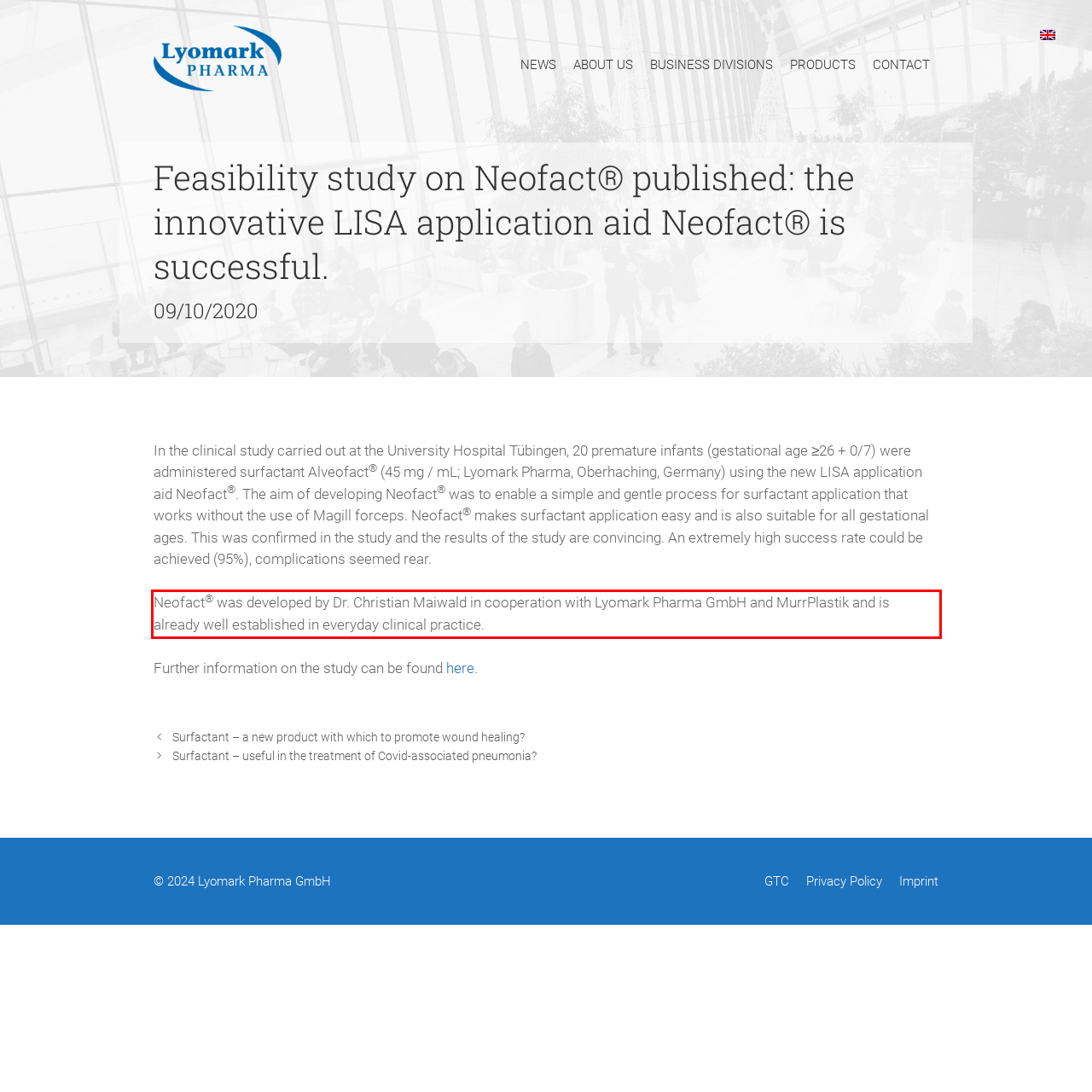From the provided screenshot, extract the text content that is enclosed within the red bounding box.

Neofact® was developed by Dr. Christian Maiwald in cooperation with Lyomark Pharma GmbH and MurrPlastik and is already well established in everyday clinical practice.